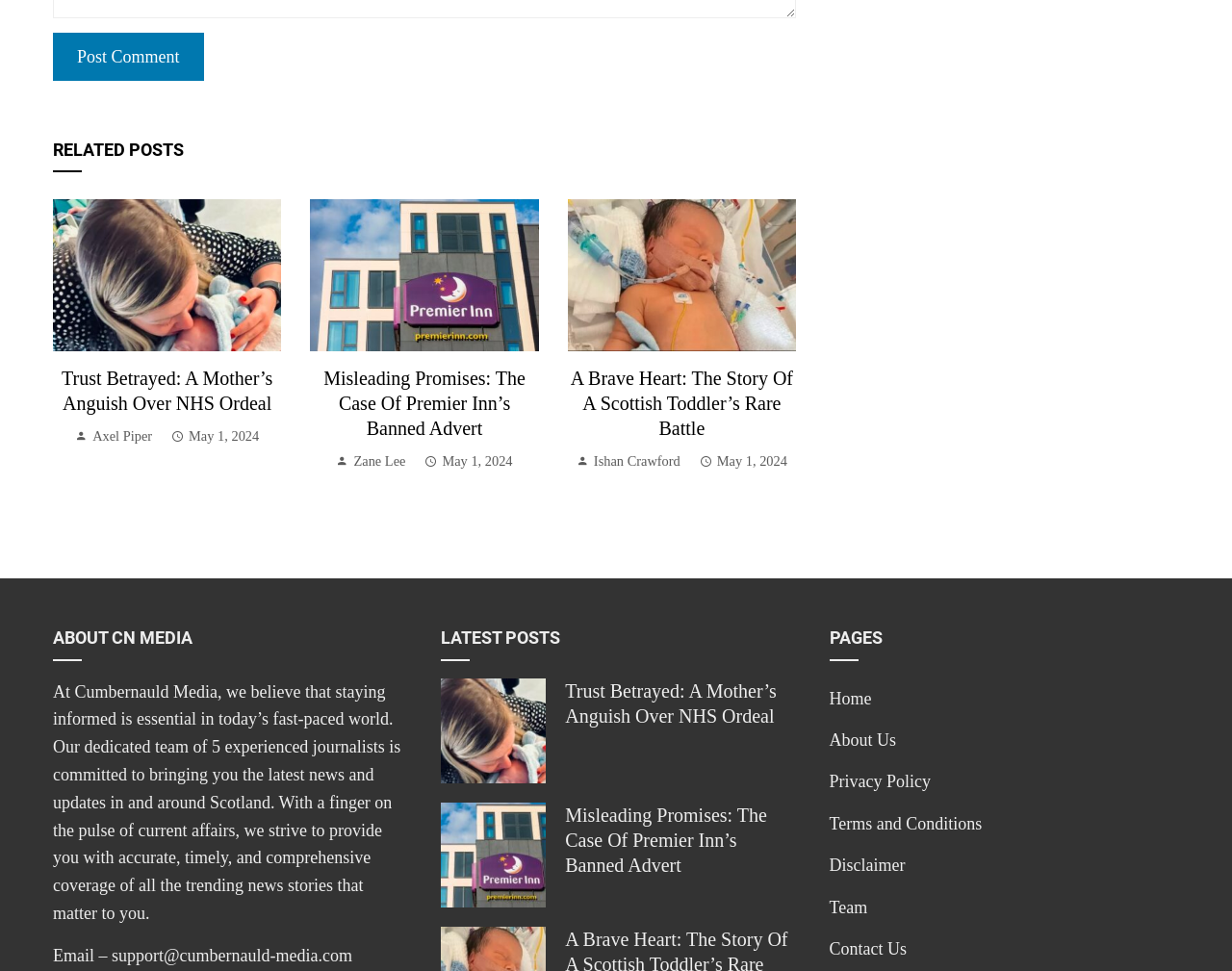What is the title of the second related post?
Could you please answer the question thoroughly and with as much detail as possible?

I looked at the second related post under the 'RELATED POSTS' heading and found the title 'Misleading Promises: The Case of Premier Inn’s Banned Advert'.